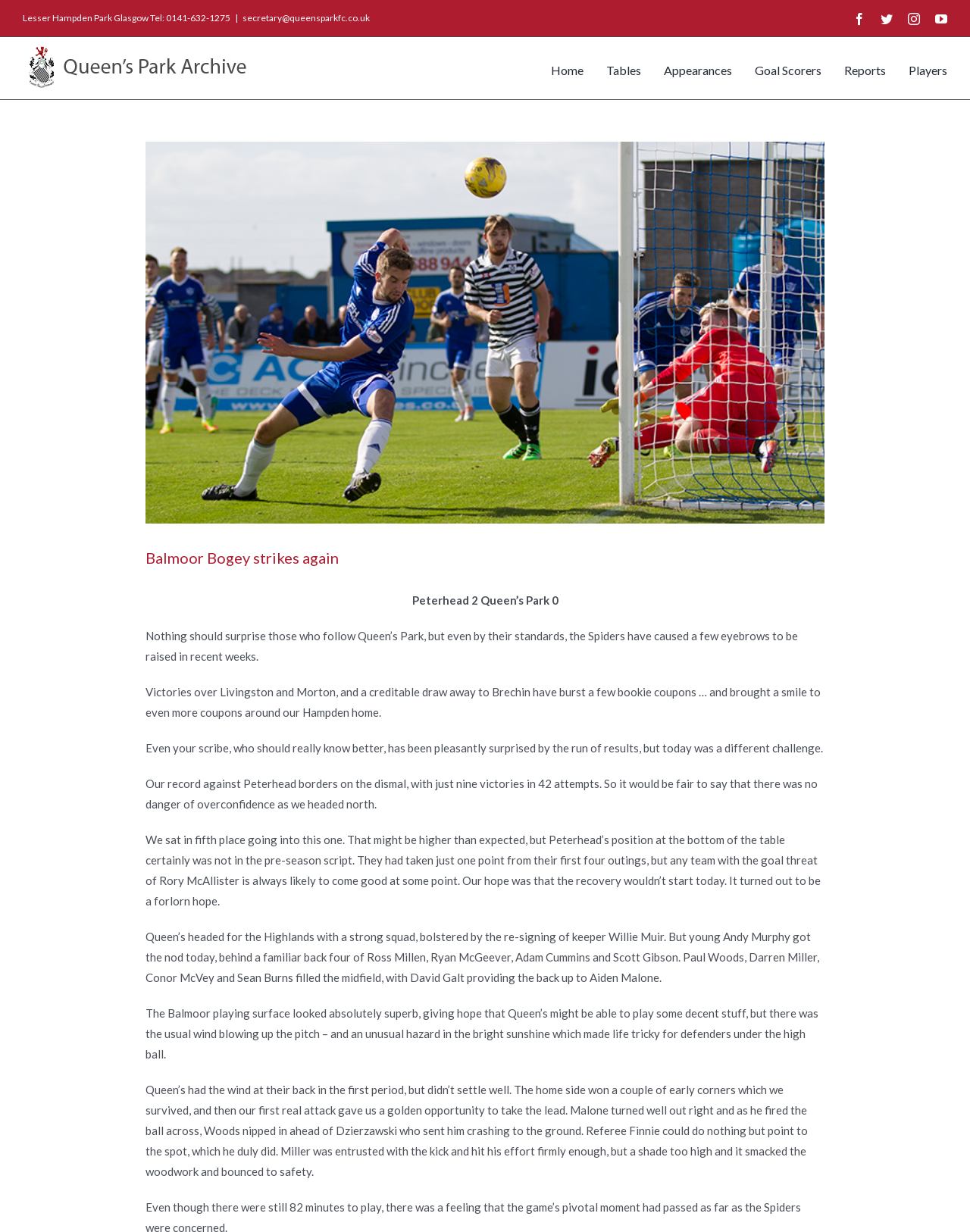Please indicate the bounding box coordinates of the element's region to be clicked to achieve the instruction: "Visit the home page". Provide the coordinates as four float numbers between 0 and 1, i.e., [left, top, right, bottom].

[0.568, 0.03, 0.602, 0.081]